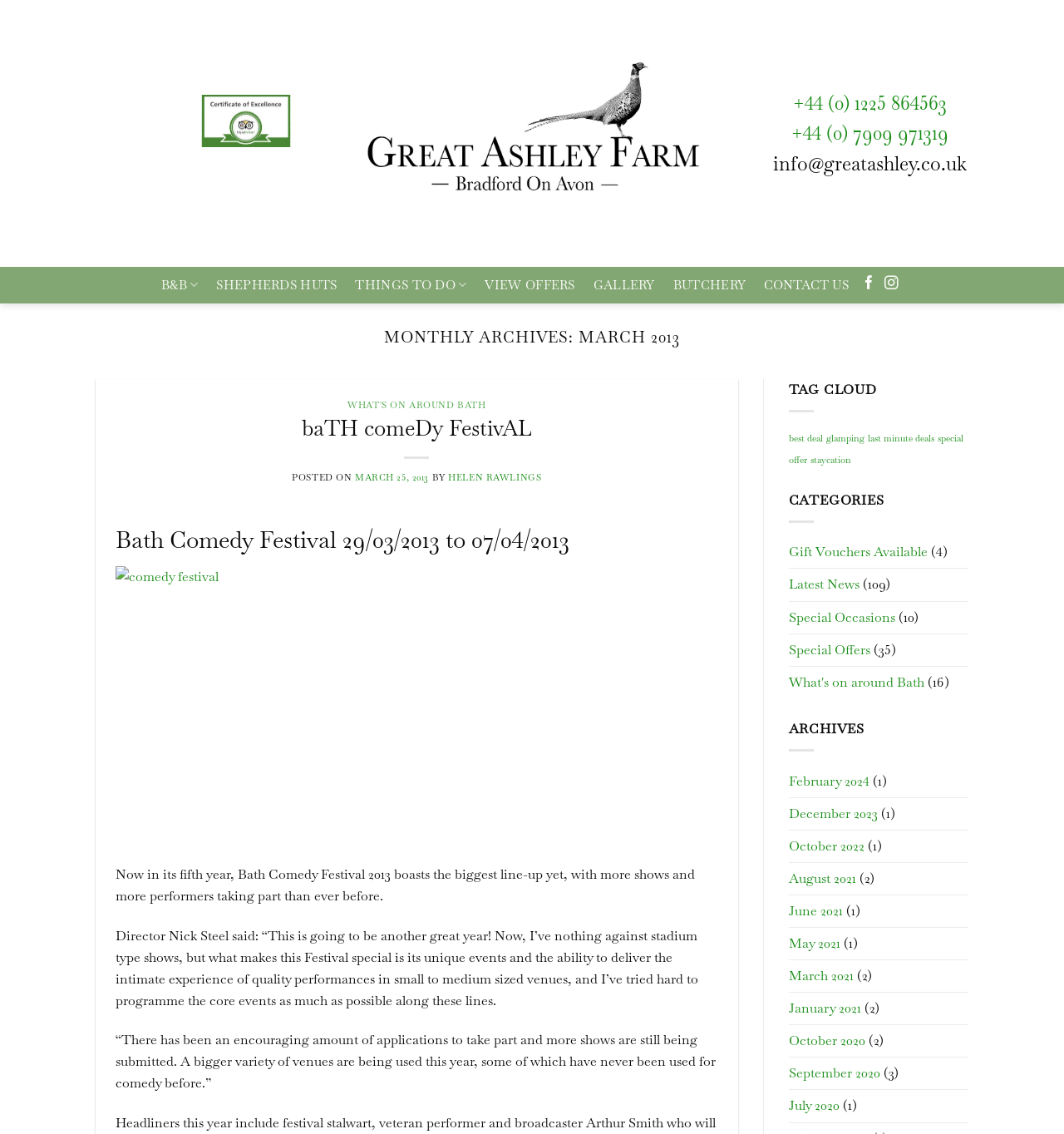Answer the following query concisely with a single word or phrase:
What is the category mentioned in the webpage with the most items?

Latest News